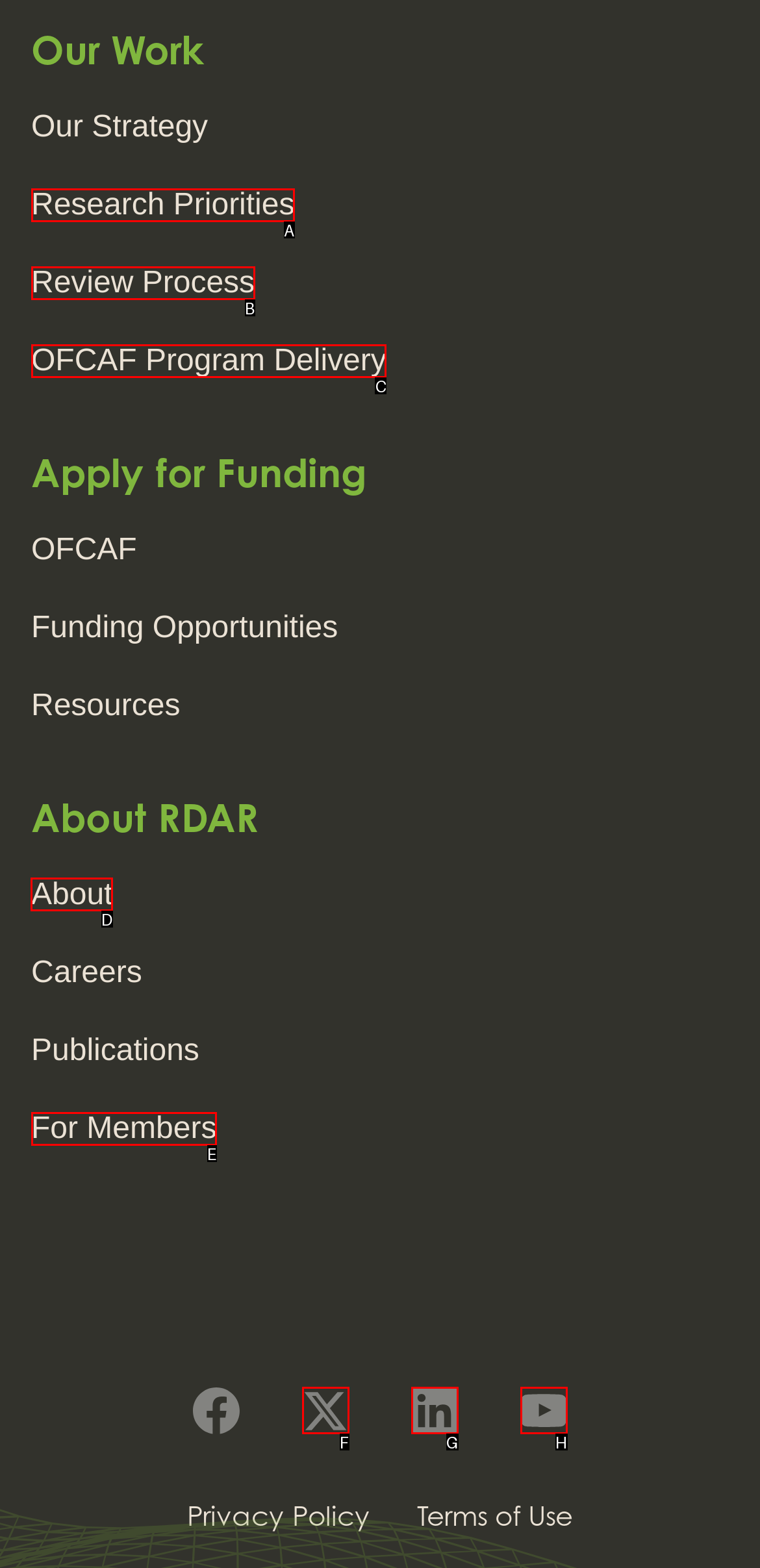Identify which lettered option to click to carry out the task: Learn about 'RDAR'. Provide the letter as your answer.

D